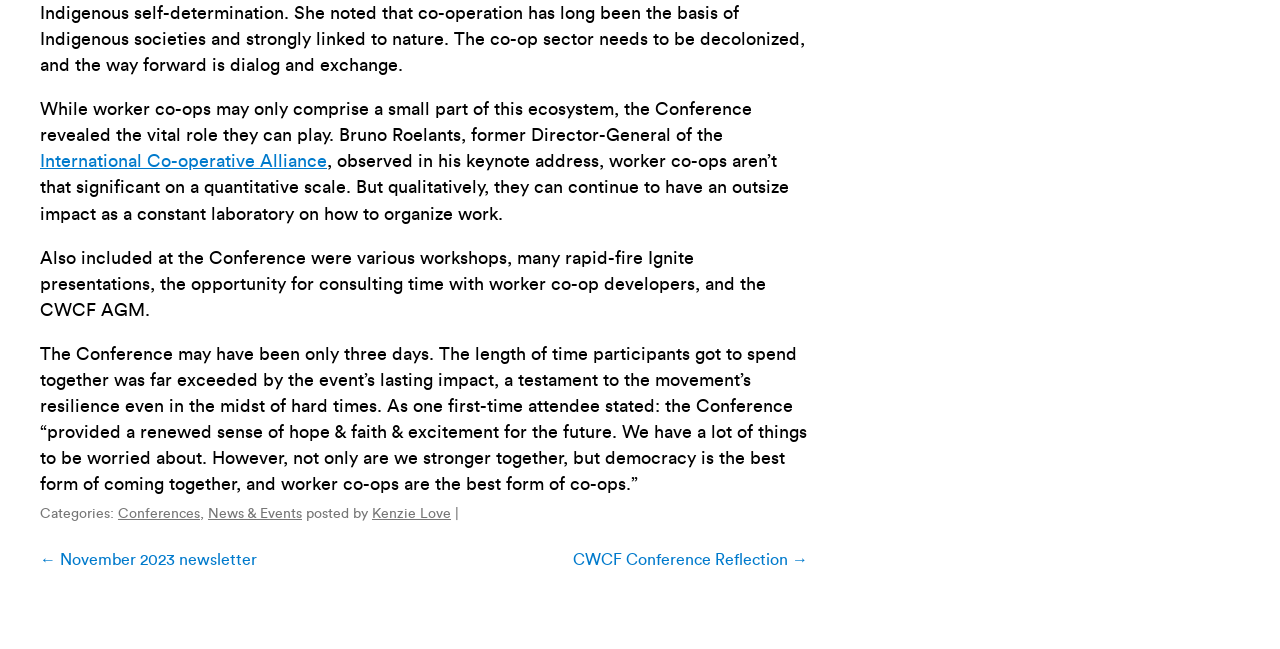What is the name of the author of the post?
Using the image, answer in one word or phrase.

Kenzie Love